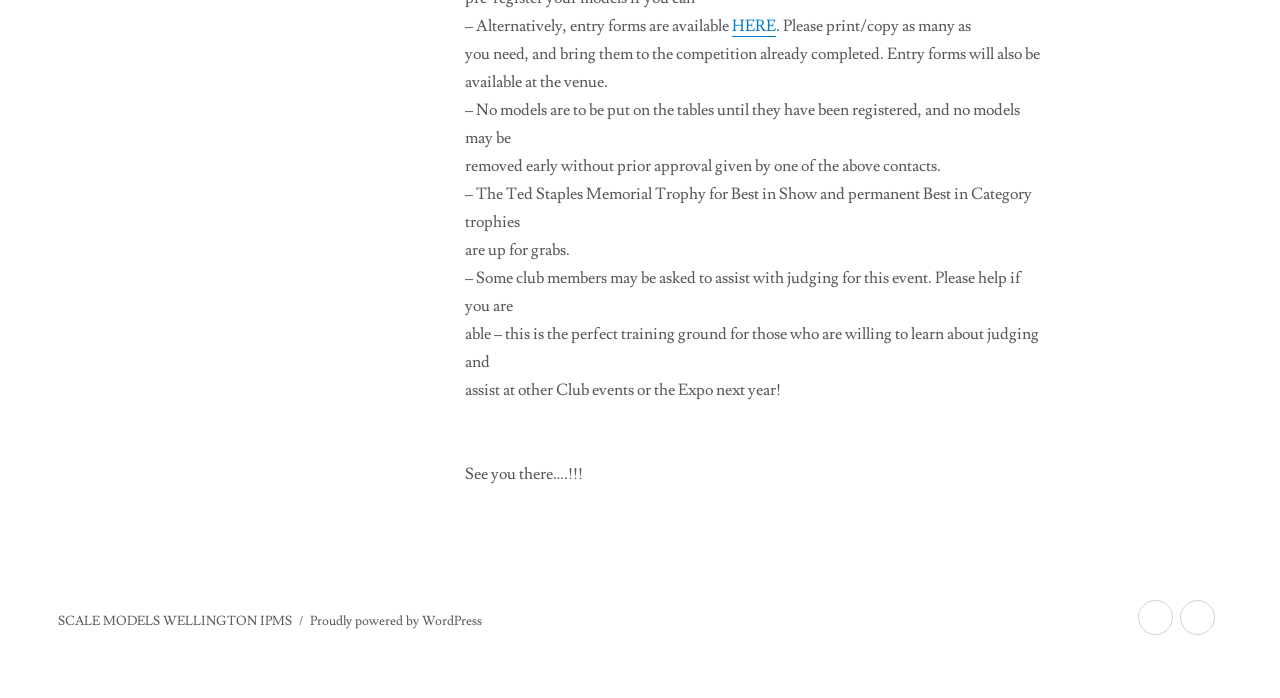What is the tone of the final sentence?
Please respond to the question with as much detail as possible.

The final sentence 'See you there….!!!' has multiple exclamation marks, which indicates a tone of excitement and enthusiasm.